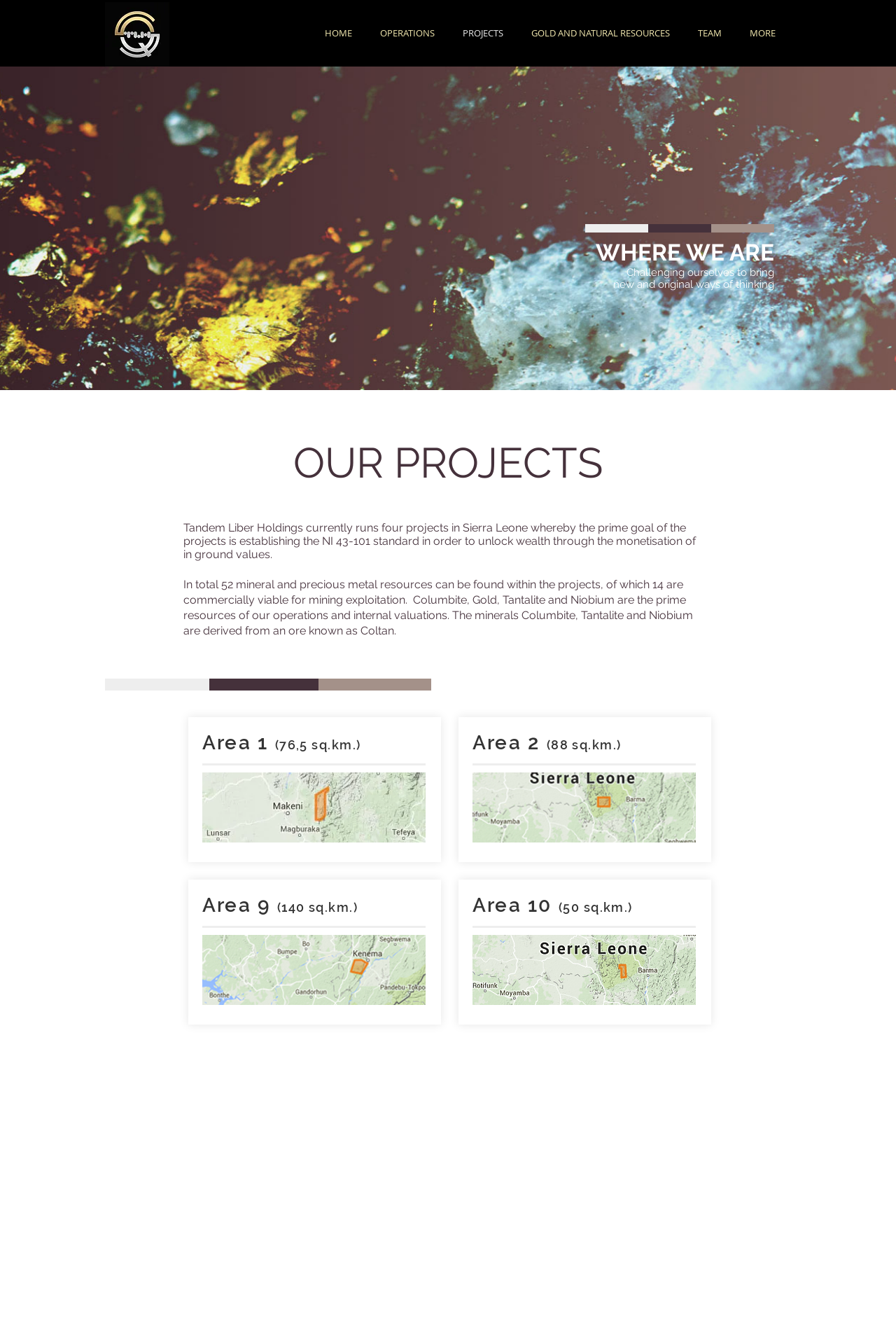Locate the bounding box of the UI element described in the following text: "GOLD AND NATURAL RESOURCES".

[0.577, 0.018, 0.763, 0.032]